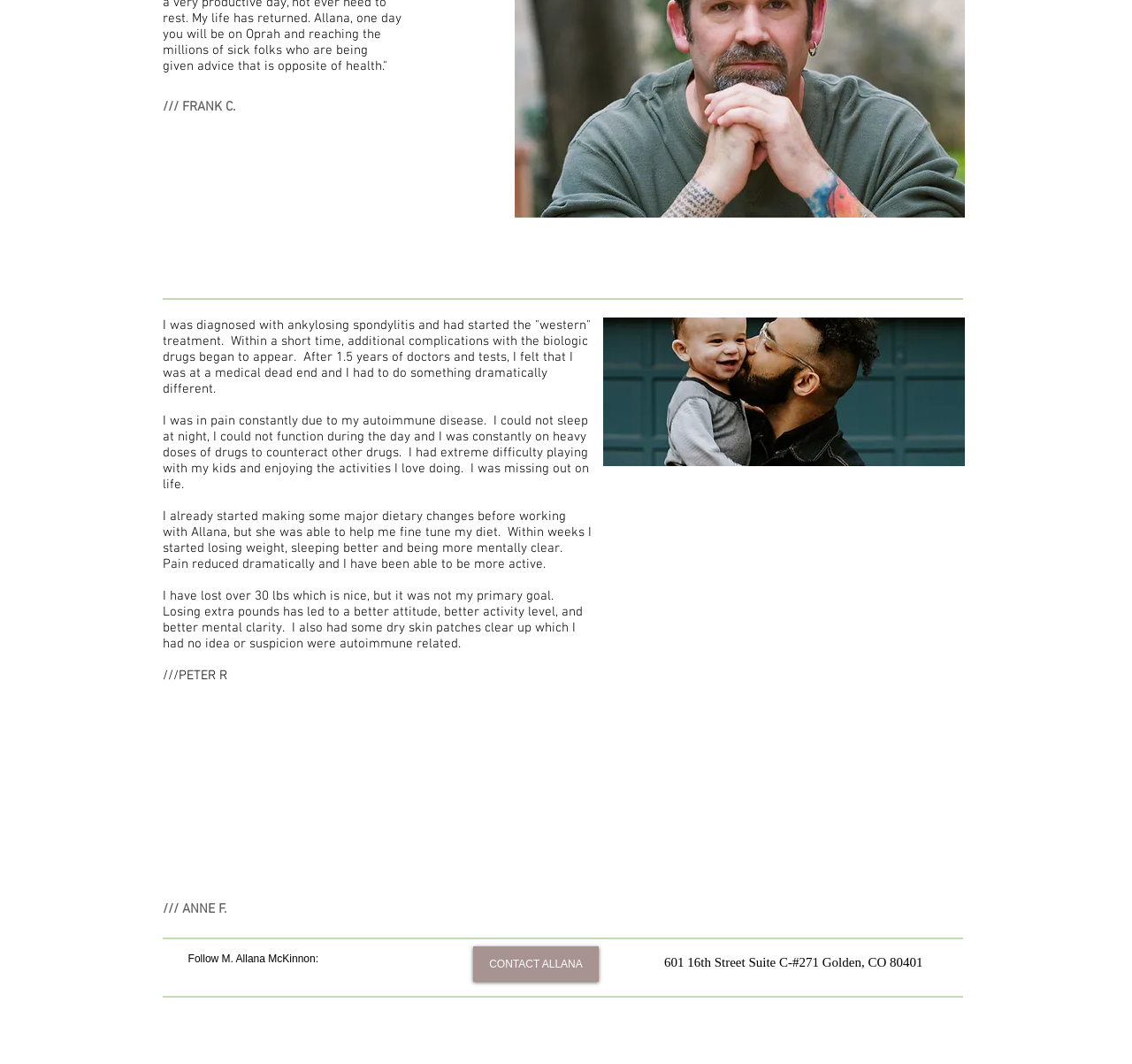Use one word or a short phrase to answer the question provided: 
What is the purpose of the webpage?

To promote Allana's health services